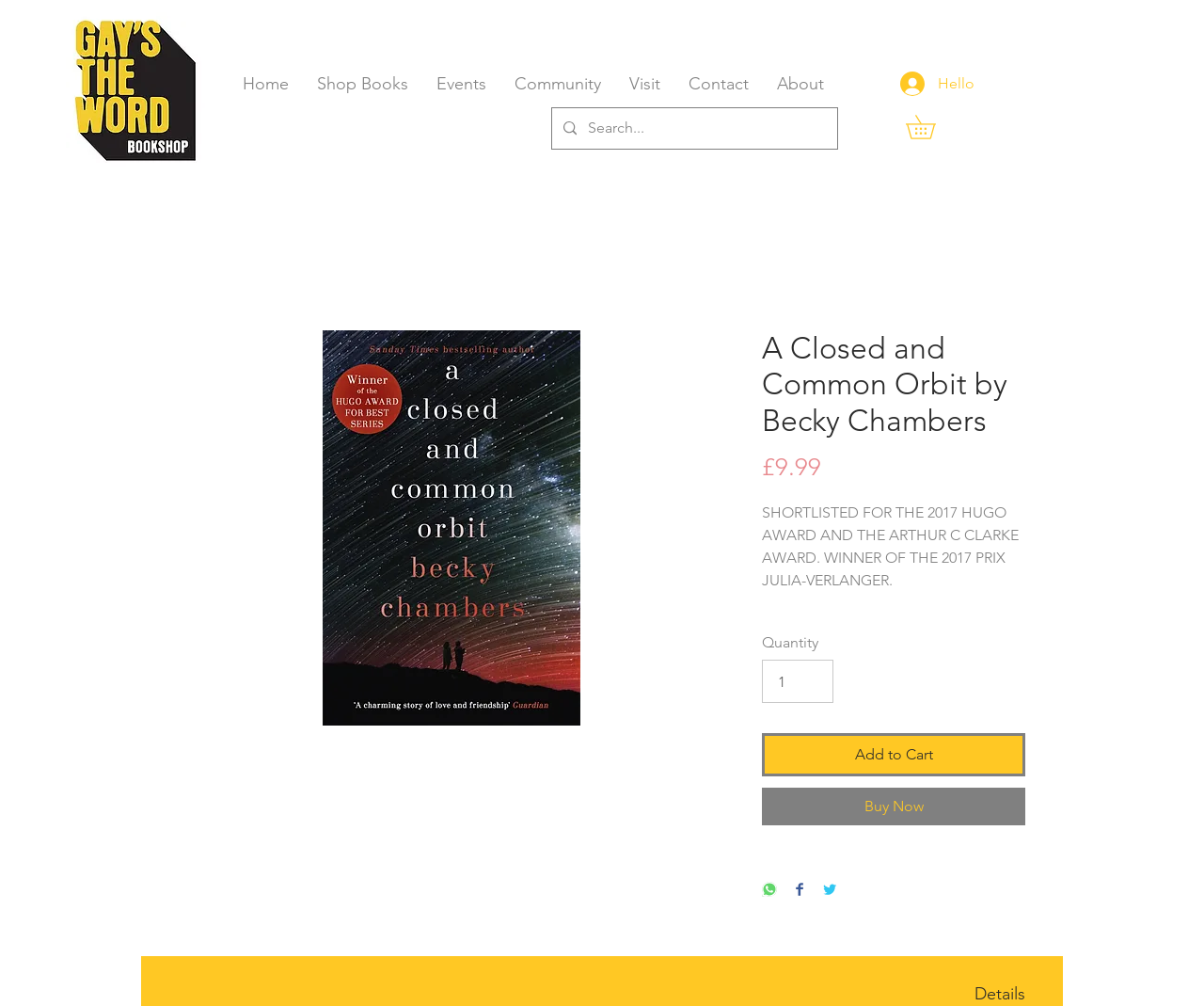Provide the bounding box coordinates of the HTML element this sentence describes: "Add to Cart".

[0.633, 0.729, 0.852, 0.772]